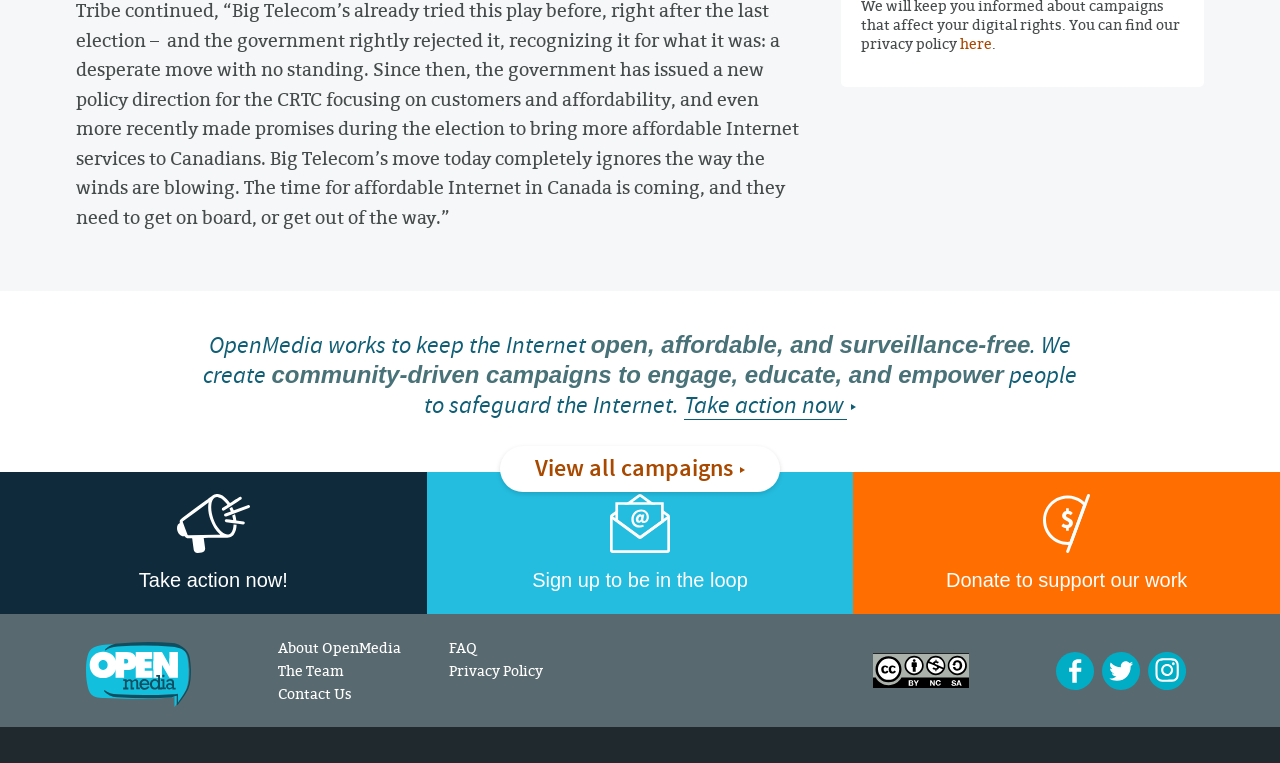Based on the element description "mmshealthymalaysia@gmail.com", predict the bounding box coordinates of the UI element.

None